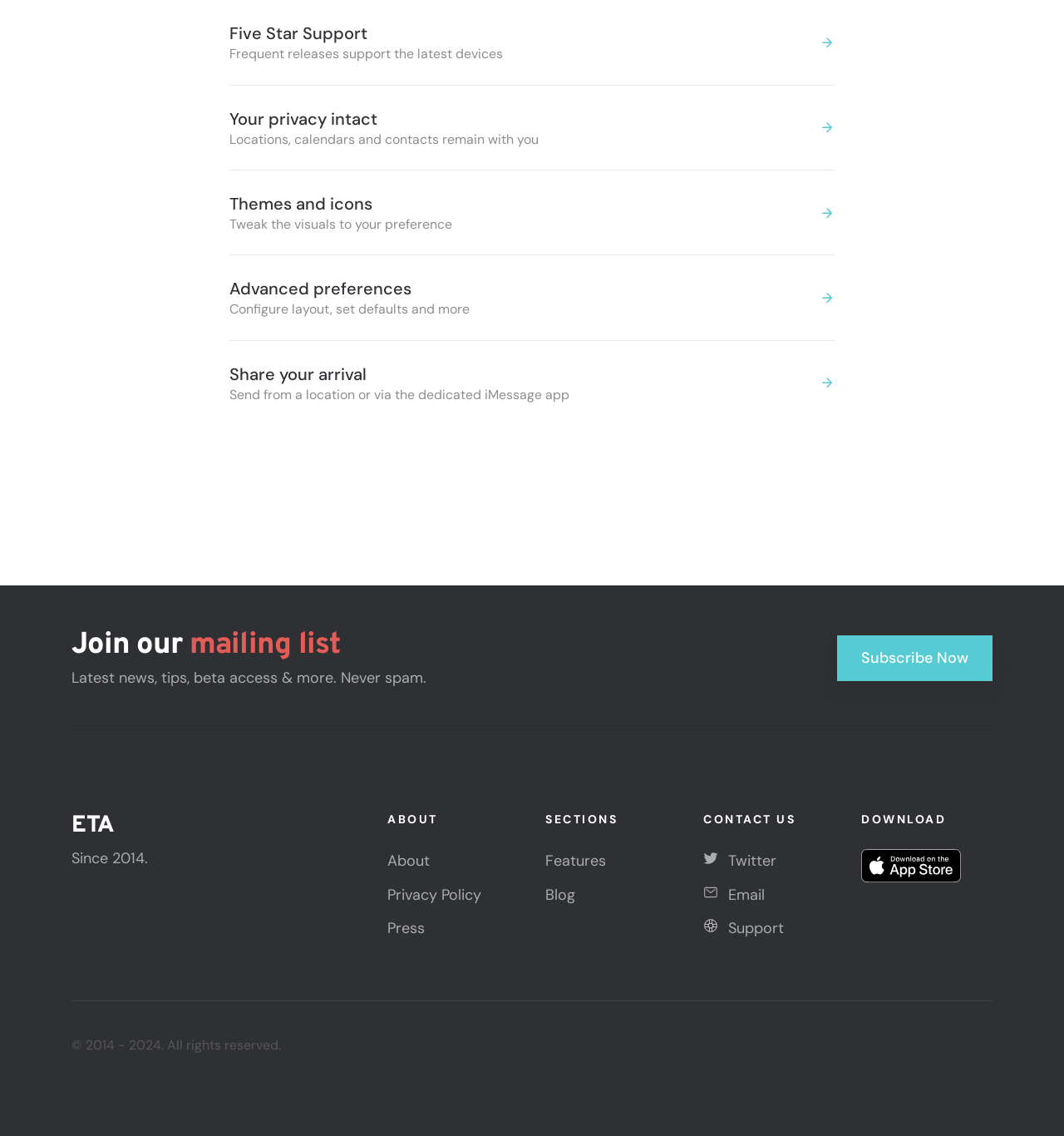Identify the bounding box coordinates for the UI element described by the following text: "About". Provide the coordinates as four float numbers between 0 and 1, in the format [left, top, right, bottom].

[0.364, 0.749, 0.404, 0.766]